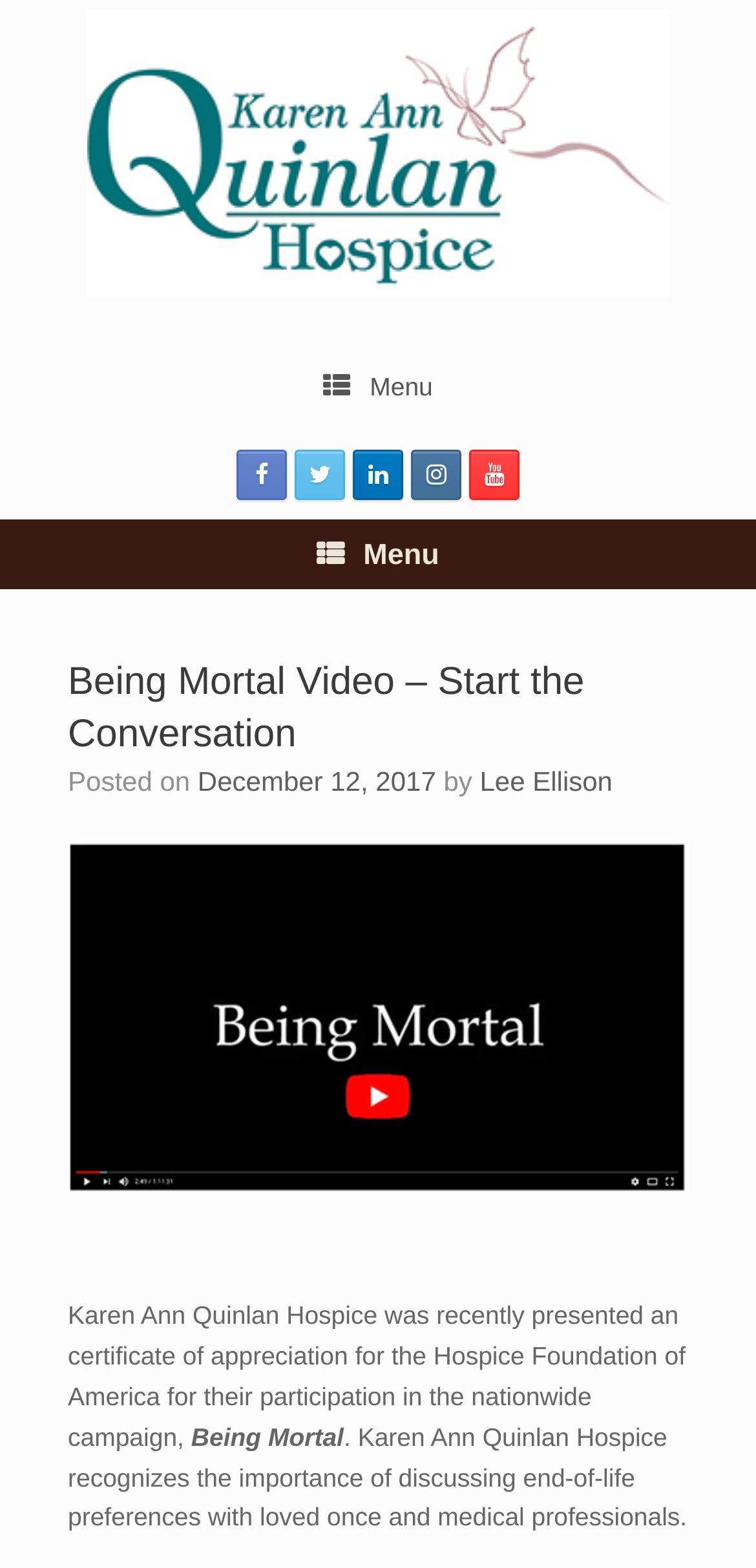Please look at the image and answer the question with a detailed explanation: What is the campaign that the hospice participated in?

The campaign that the hospice participated in is mentioned in the text 'Karen Ann Quinlan Hospice was recently presented an certificate of appreciation for the Hospice Foundation of America for their participation in the nationwide campaign, Being Mortal.' which is located in the main content area of the webpage.